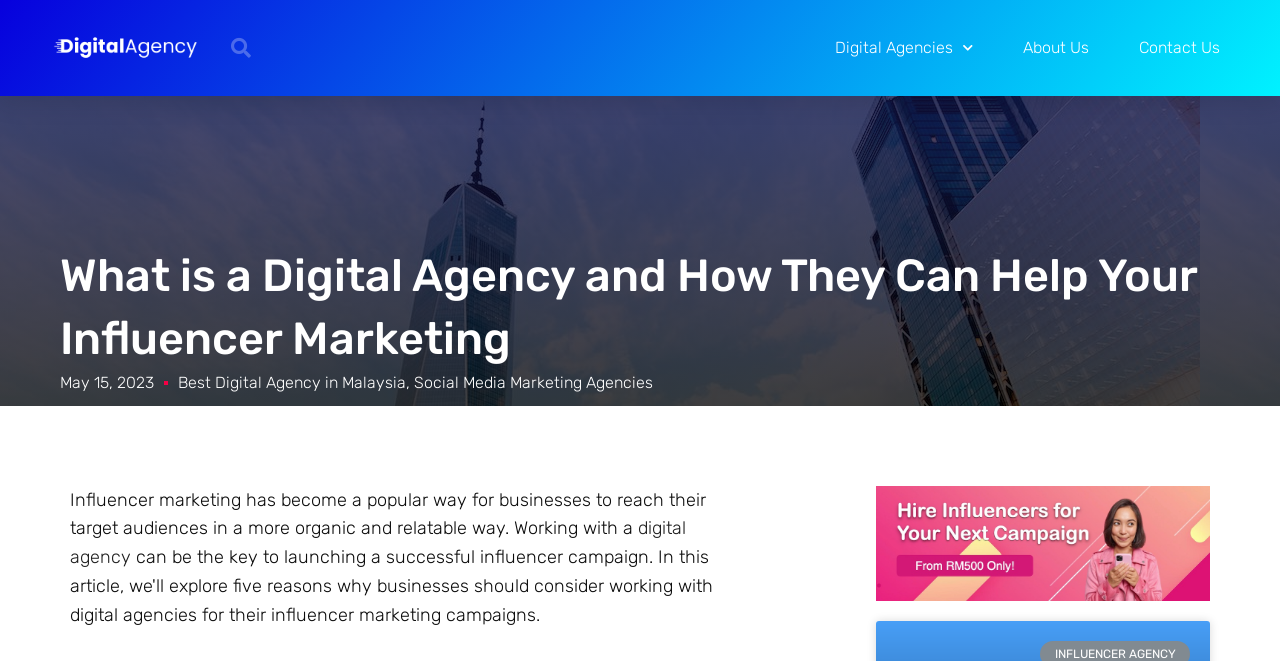Identify and provide the text of the main header on the webpage.

What is a Digital Agency and How They Can Help Your Influencer Marketing